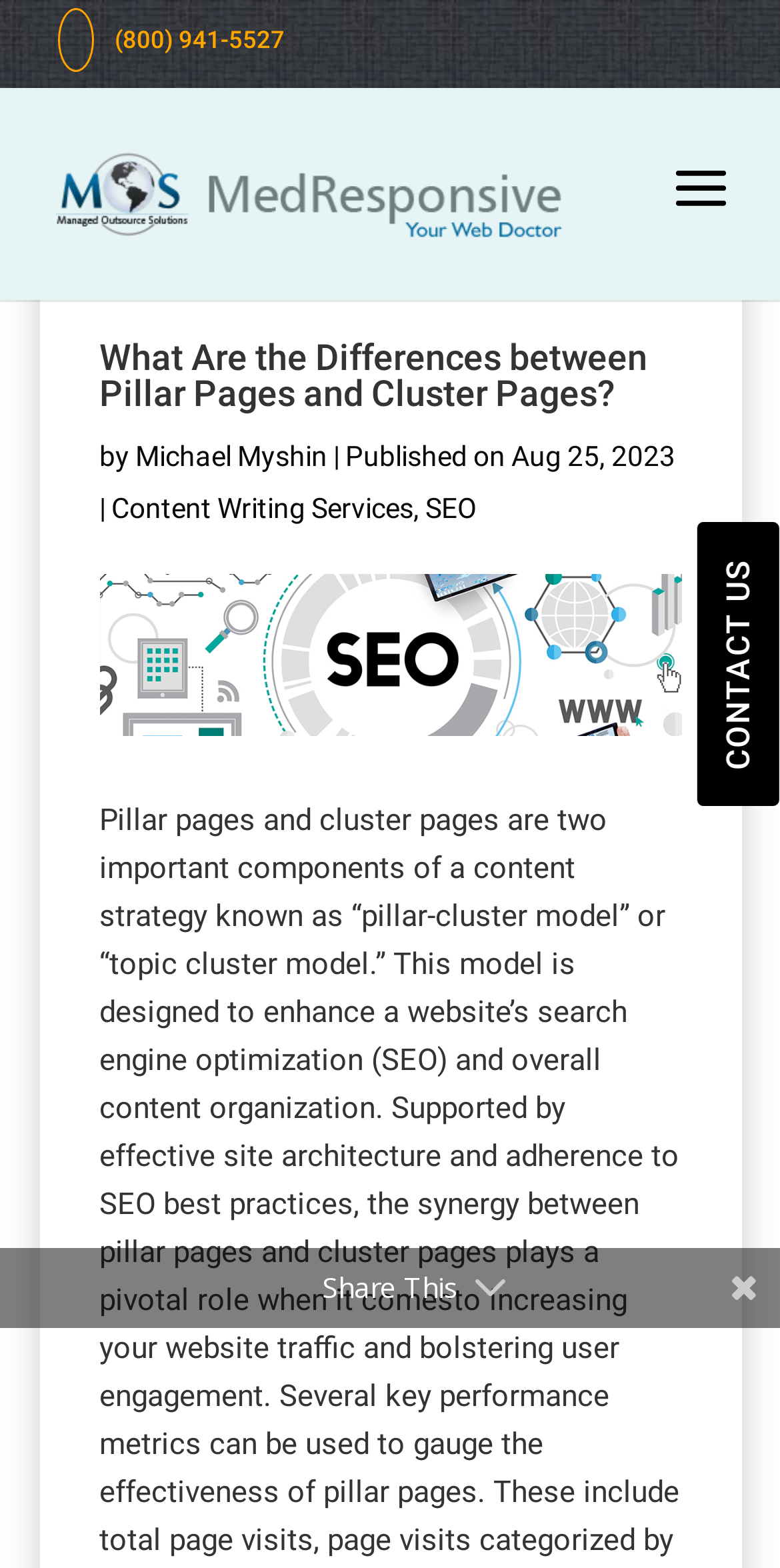Pinpoint the bounding box coordinates of the clickable area necessary to execute the following instruction: "Search for something". The coordinates should be given as four float numbers between 0 and 1, namely [left, top, right, bottom].

[0.5, 0.0, 0.95, 0.001]